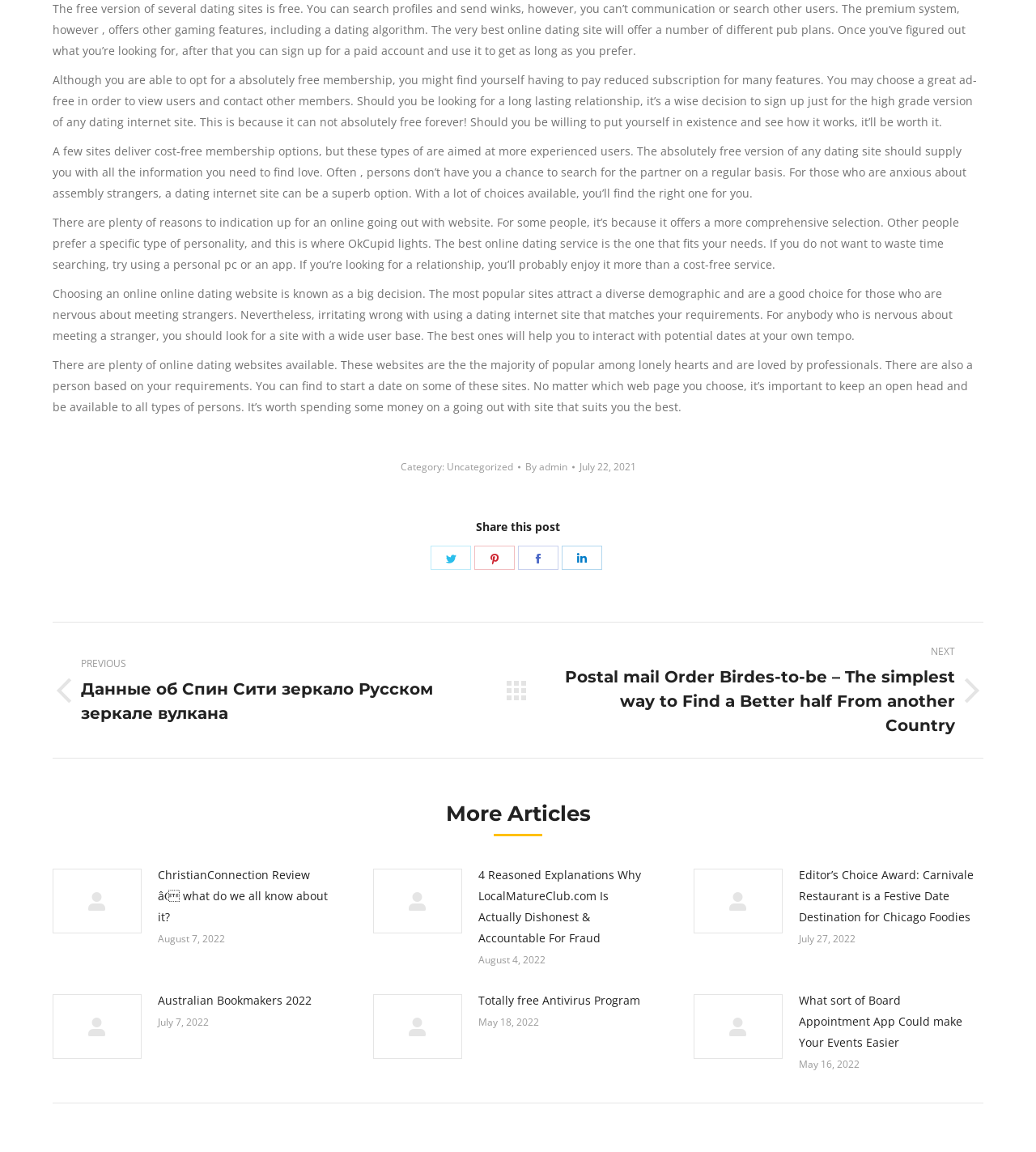Provide the bounding box coordinates for the specified HTML element described in this description: "TweetShare on Twitter". The coordinates should be four float numbers ranging from 0 to 1, in the format [left, top, right, bottom].

[0.416, 0.474, 0.455, 0.495]